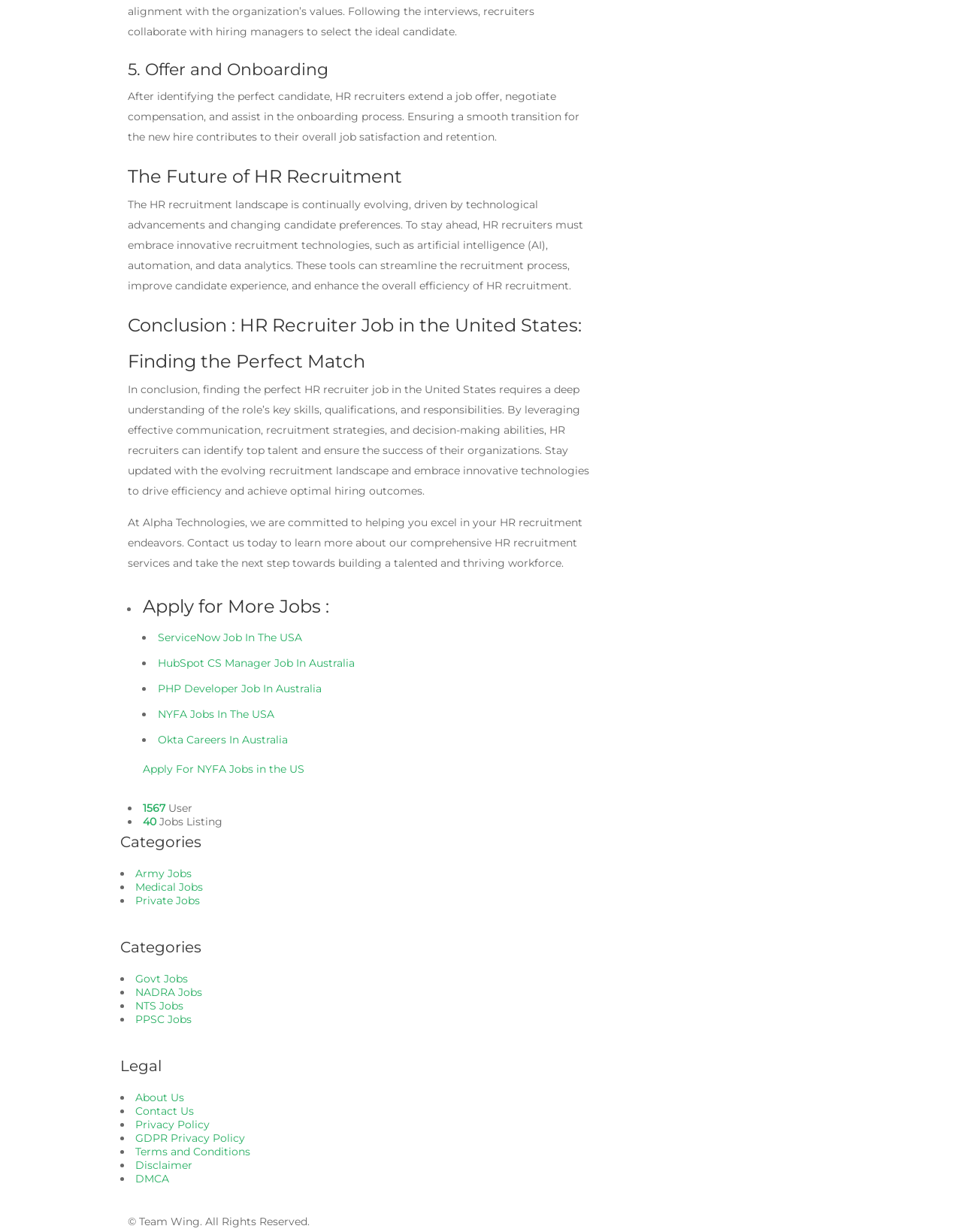Determine the bounding box coordinates for the UI element with the following description: "Okta Careers In Australia". The coordinates should be four float numbers between 0 and 1, represented as [left, top, right, bottom].

[0.164, 0.595, 0.299, 0.606]